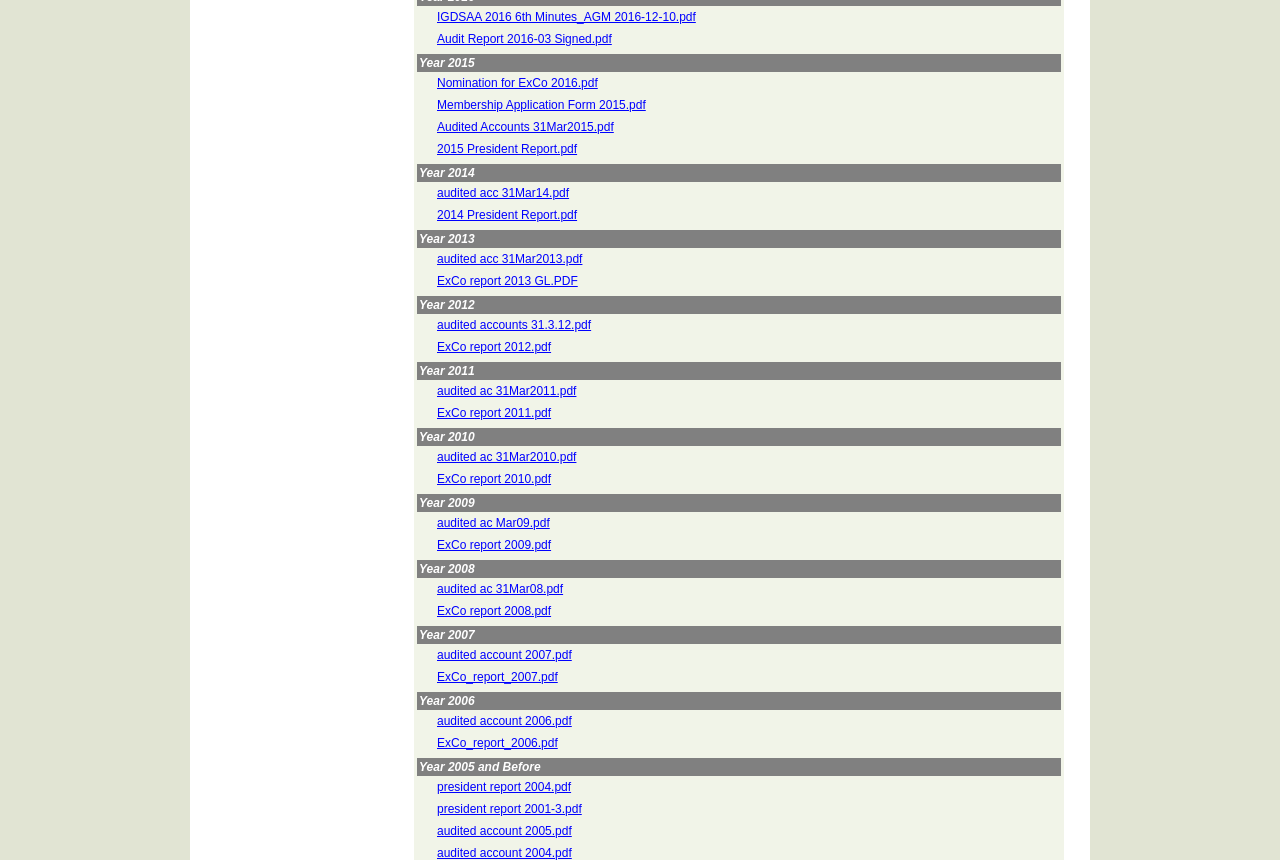Locate the bounding box coordinates of the area where you should click to accomplish the instruction: "download IGDSAA 2016 6th Minutes_AGM 2016-12-10.pdf".

[0.341, 0.012, 0.544, 0.028]